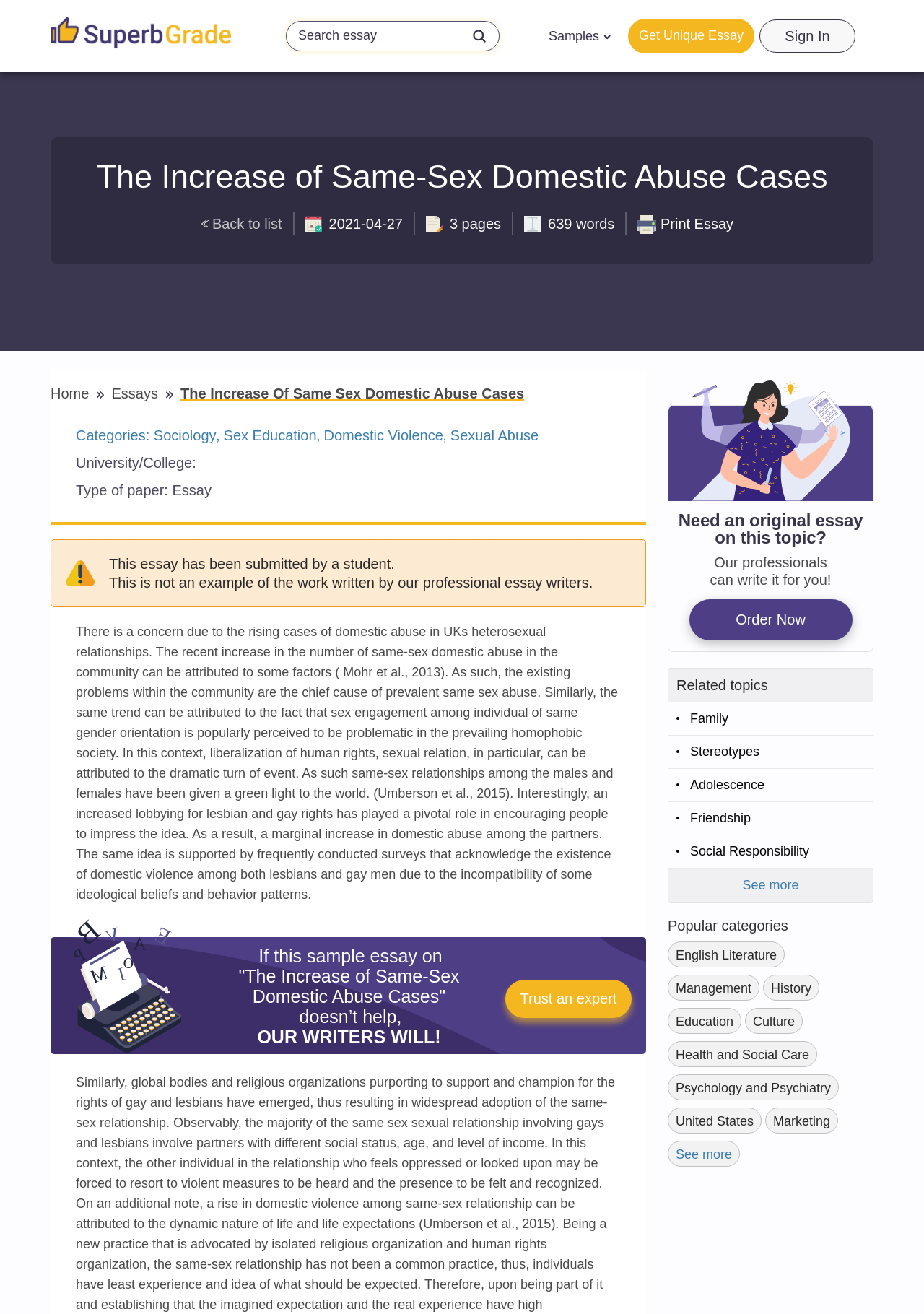Based on the image, provide a detailed response to the question:
What is the category of the essay?

The category of the essay can be determined by looking at the 'Categories:' section, which lists 'Sociology' as one of the categories.